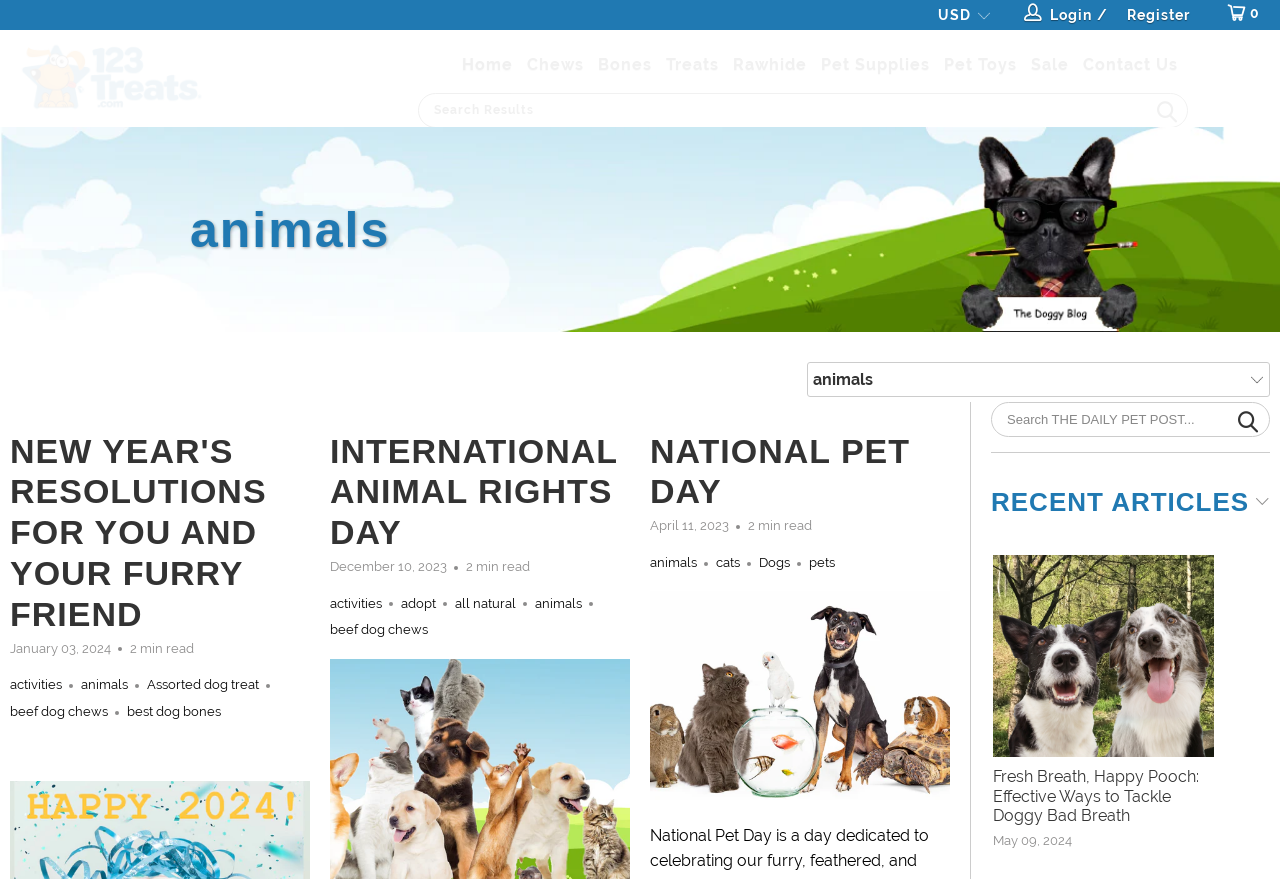Answer the question below using just one word or a short phrase: 
What is the date of the article 'Fresh Breath, Happy Pooch: Effective Ways to Tackle Doggy Bad Breath'?

May 09, 2024